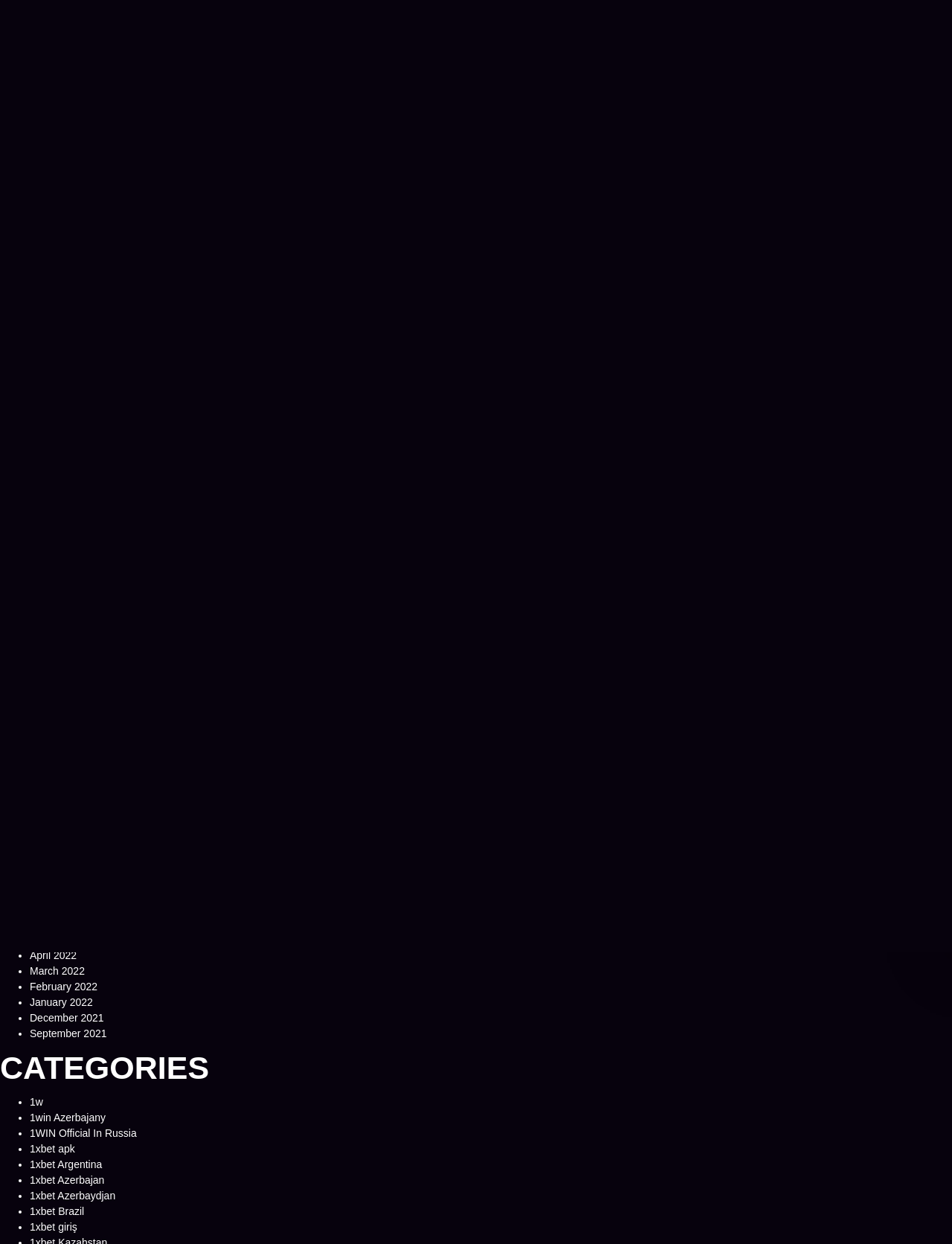Provide the bounding box coordinates for the UI element that is described as: "December 2023".

[0.031, 0.525, 0.109, 0.534]